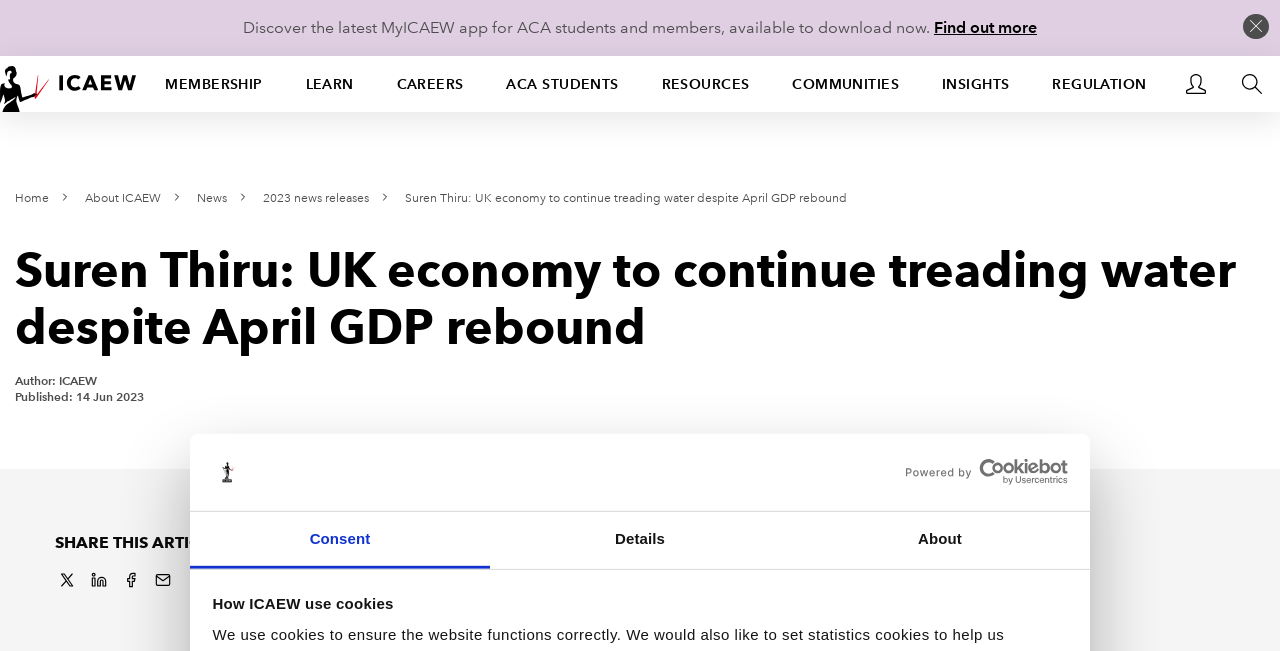Please determine the bounding box coordinates of the element to click in order to execute the following instruction: "Go to the Home page". The coordinates should be four float numbers between 0 and 1, specified as [left, top, right, bottom].

[0.0, 0.086, 0.106, 0.172]